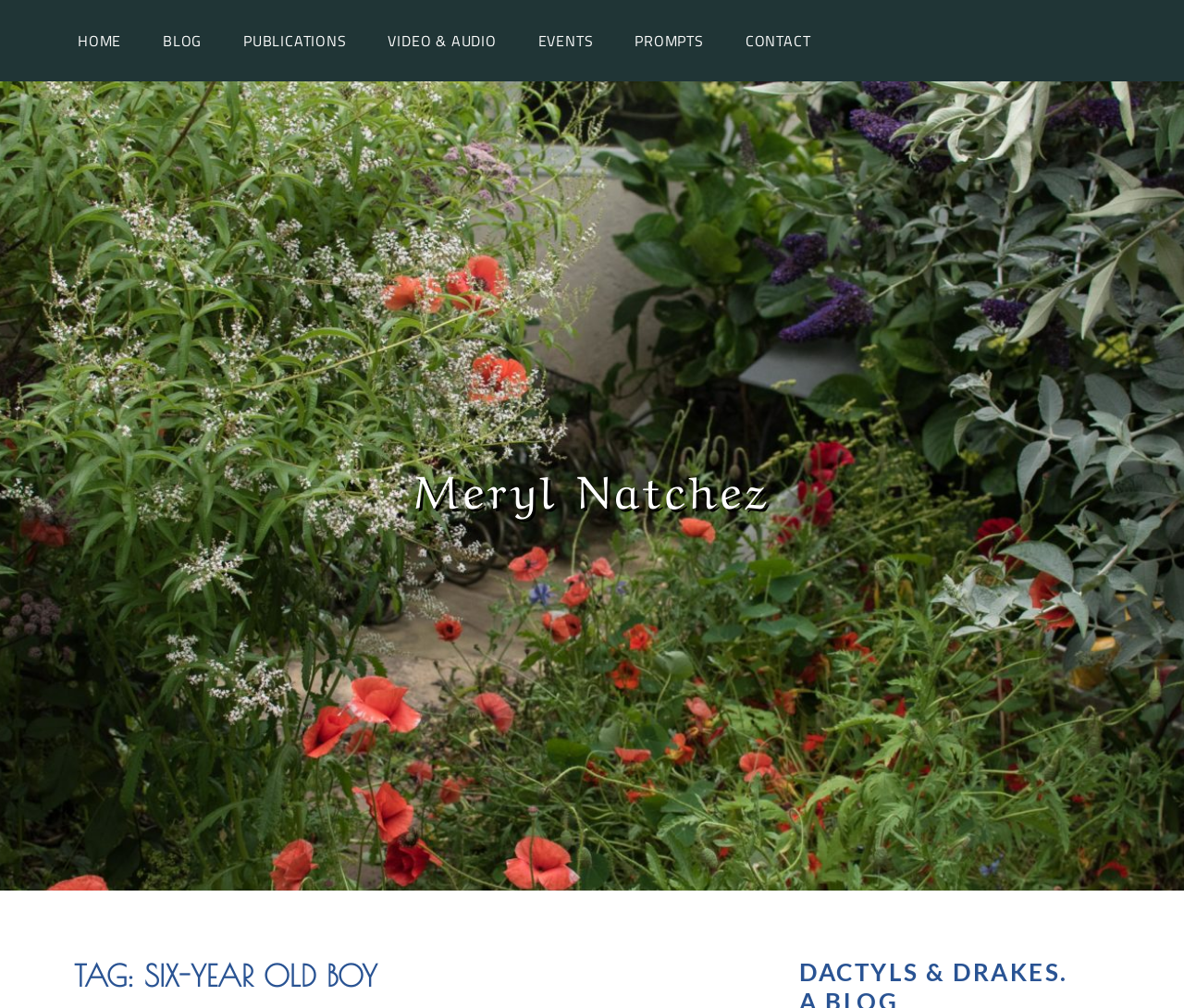Generate the title text from the webpage.

TAG: SIX-YEAR OLD BOY